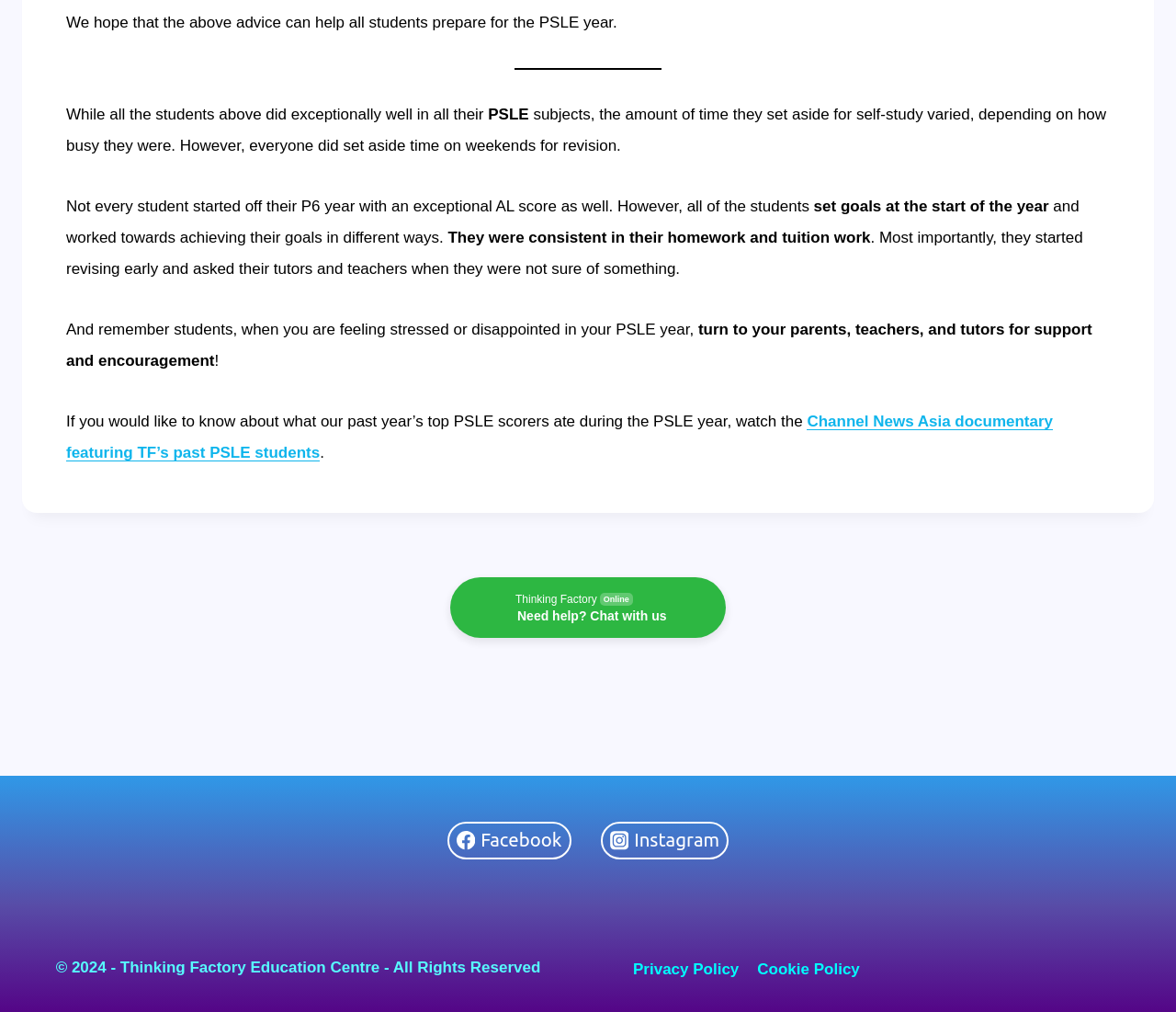What is the recommended action when feeling stressed or disappointed during the PSLE year?
Using the visual information, respond with a single word or phrase.

Seek support